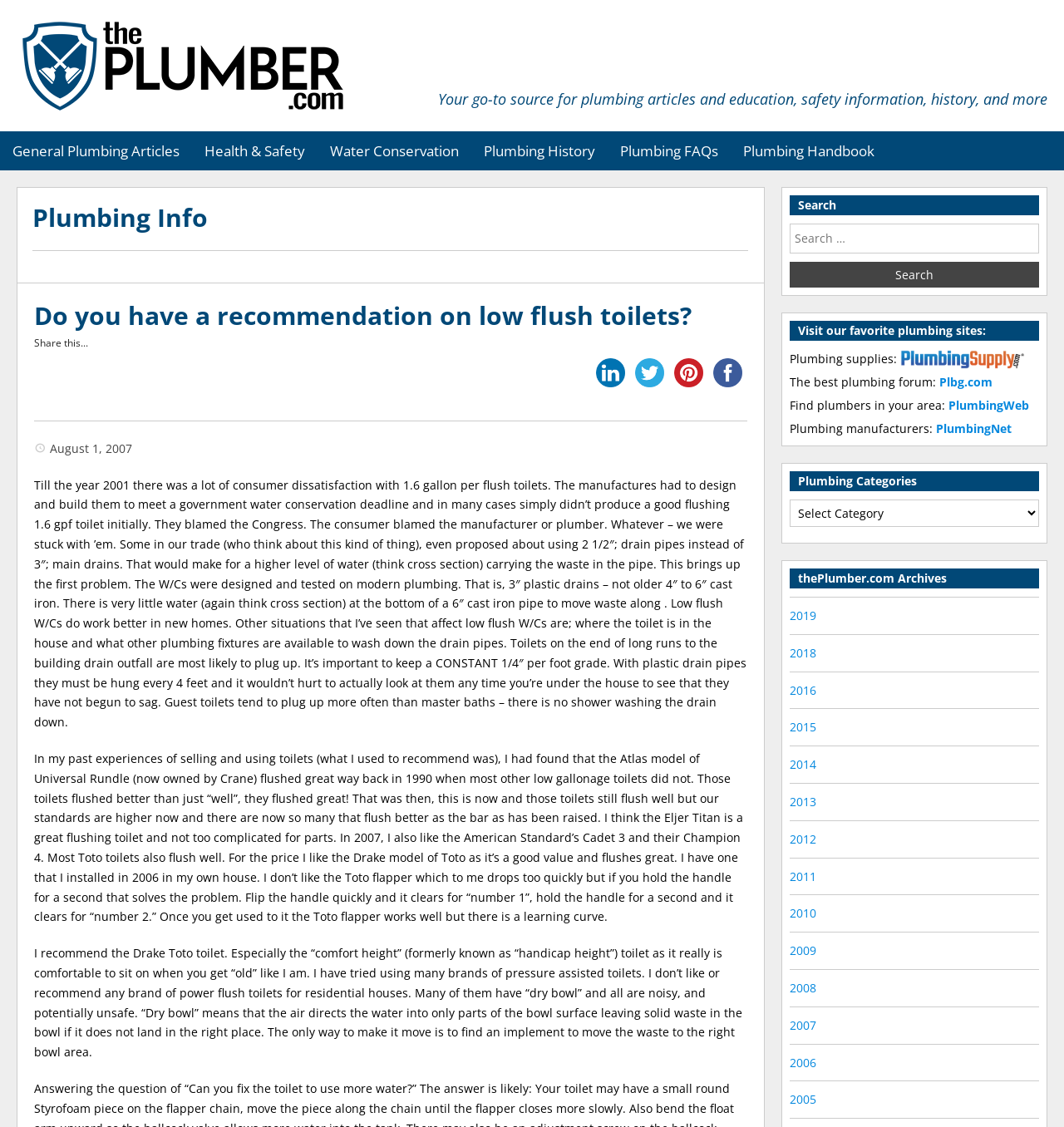What is the author's recommended toilet brand?
Please give a detailed and elaborate explanation in response to the question.

The author mentions that they recommend the Drake model of Toto toilet, especially the 'comfort height' version, and have personal experience with it.